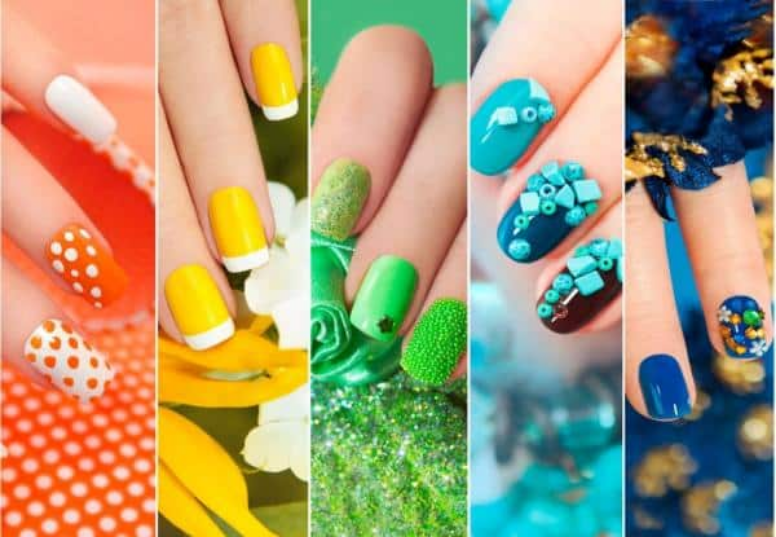Please answer the following question using a single word or phrase: 
How many manicure designs are showcased in the image?

5